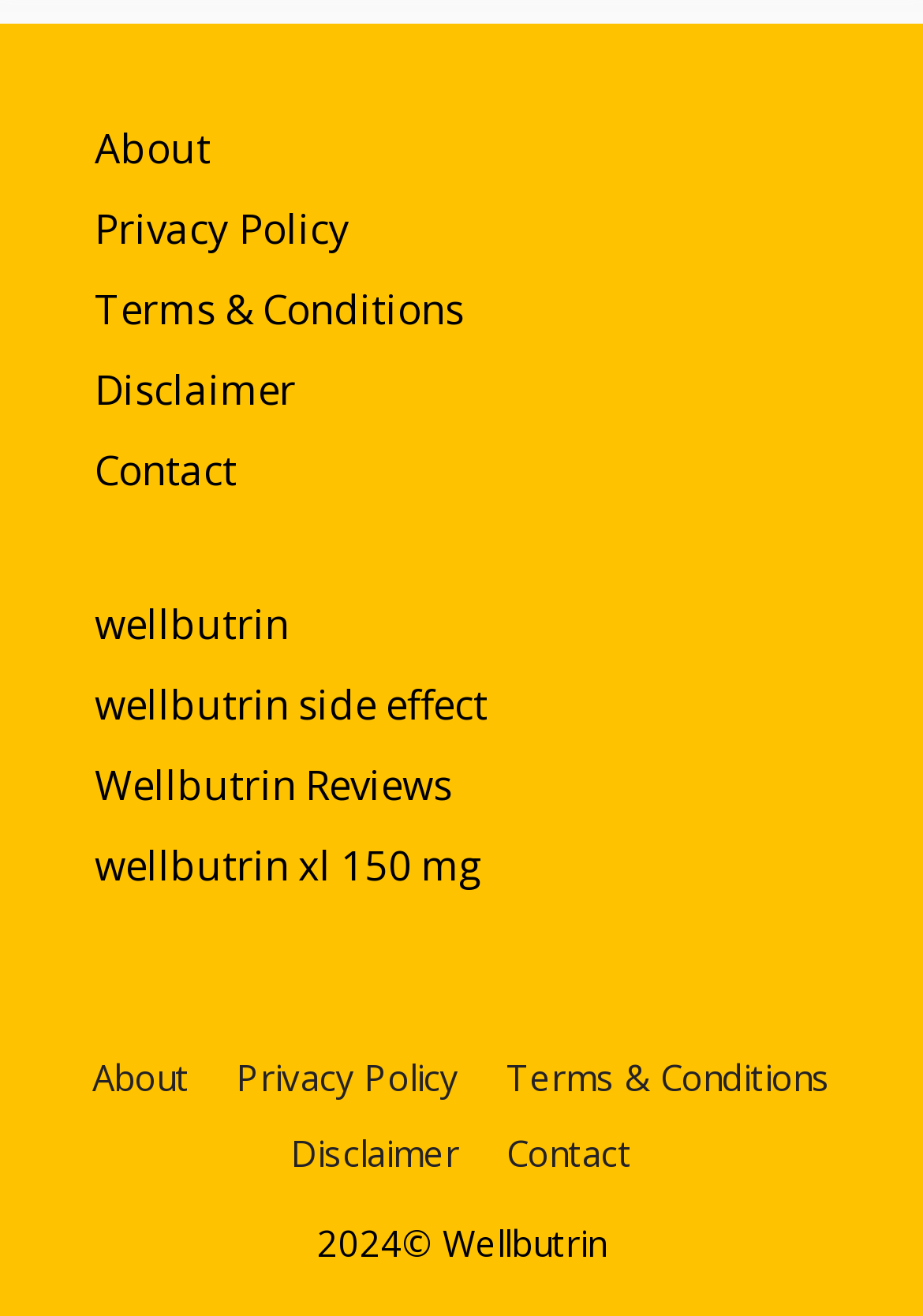Identify the bounding box coordinates of the specific part of the webpage to click to complete this instruction: "read Wellbutrin Reviews".

[0.103, 0.576, 0.49, 0.617]